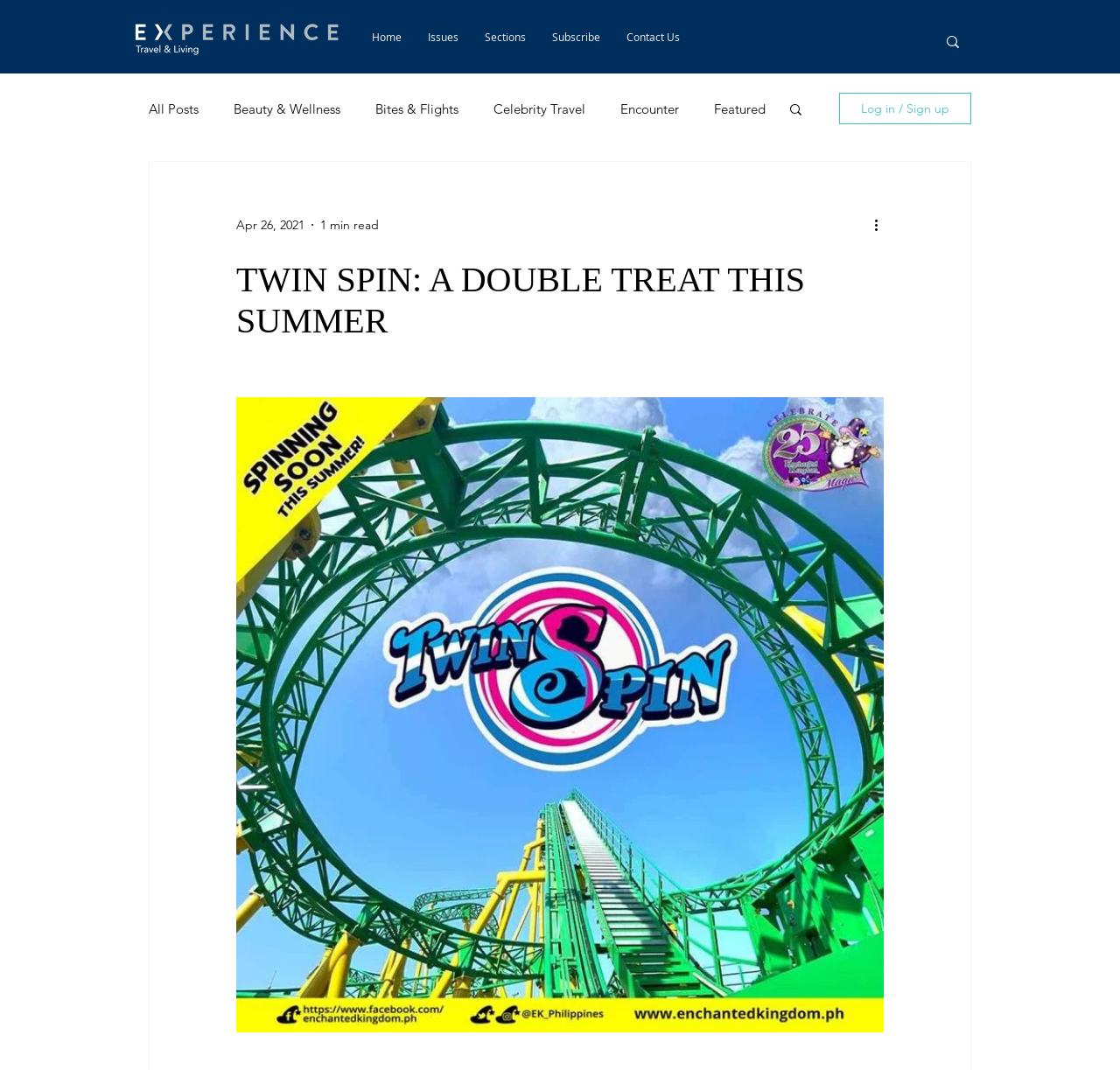Reply to the question below using a single word or brief phrase:
What is the topic of the main article?

TWIN SPIN: A DOUBLE TREAT THIS SUMMER